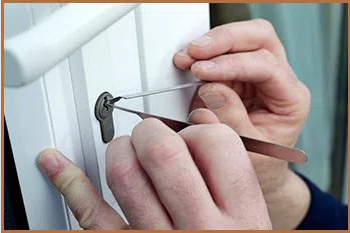What kind of situations do emergency locksmith services cater to?
Based on the visual information, provide a detailed and comprehensive answer.

According to the caption, emergency locksmith services are essential for individuals who find themselves in urgent situations, such as being locked out of their homes or vehicles, highlighting the importance of responsive and effective locksmith solutions.